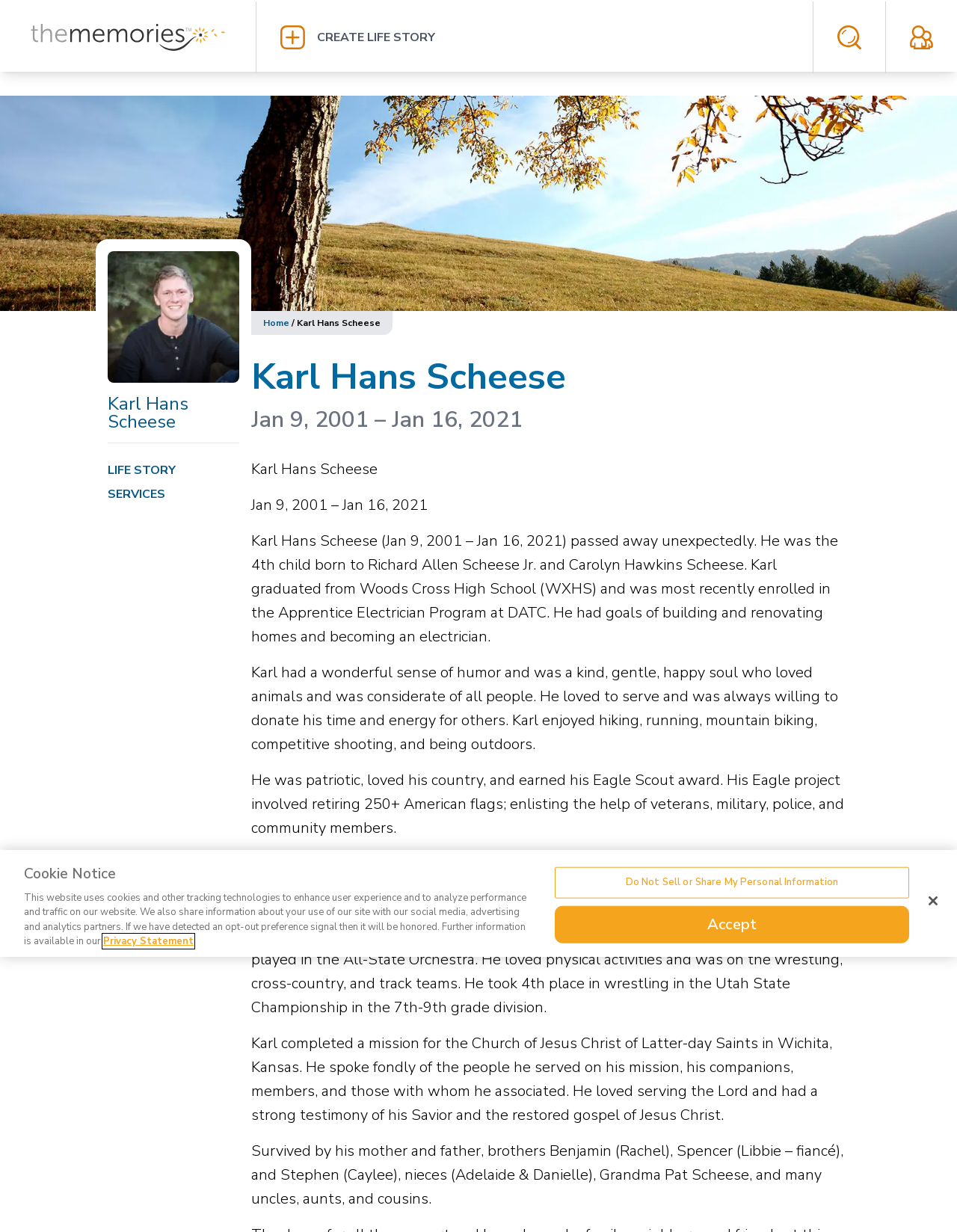What was Karl Hans Scheese's academic achievement?
Based on the image, answer the question in a detailed manner.

I found the answer by reading the StaticText element that describes Karl's academic achievements, which says 'Karl excelled academically taking AP classes in calculus, psychology, and physics. He was awarded both academic and music scholarships.'